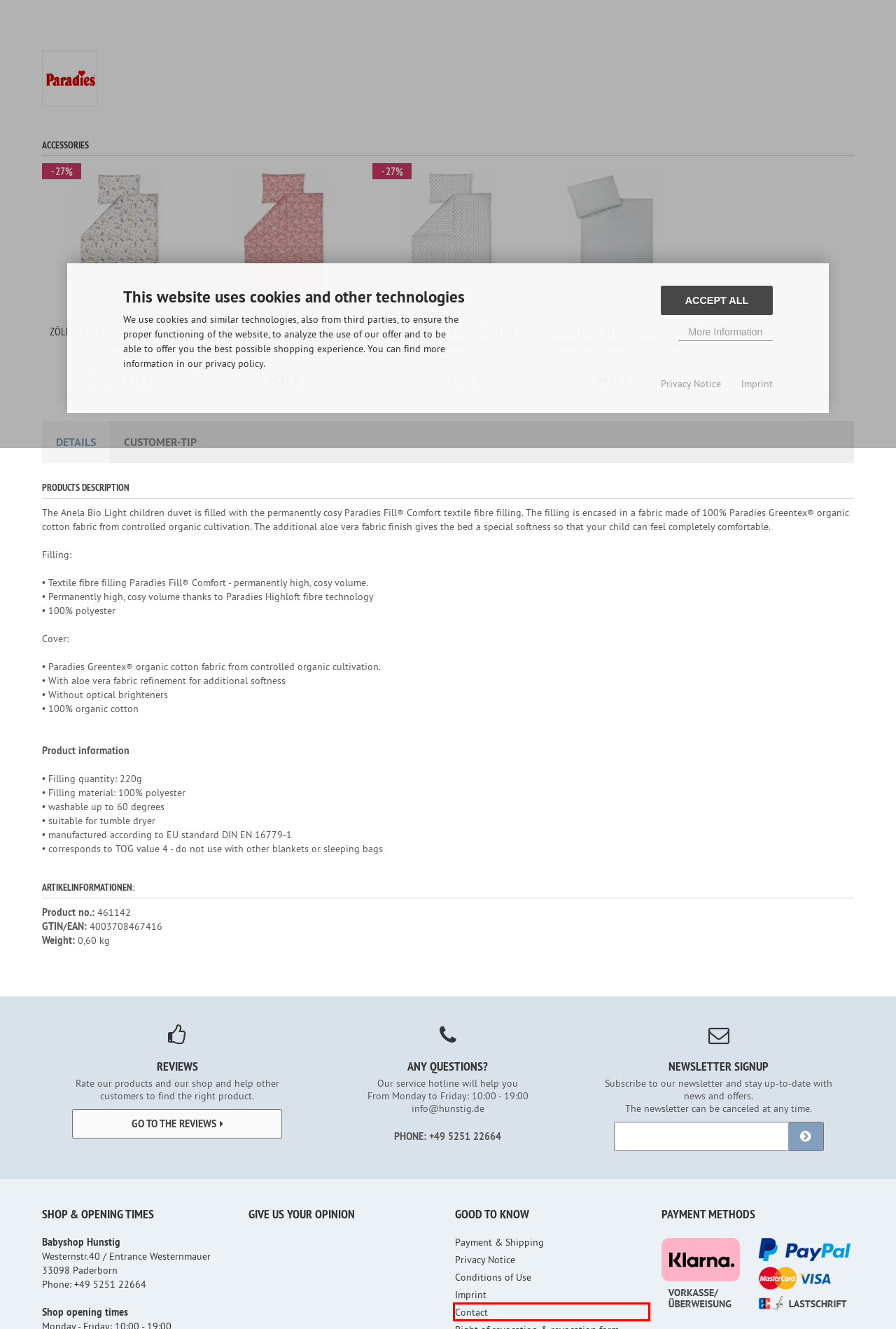You are given a screenshot of a webpage with a red rectangle bounding box around a UI element. Select the webpage description that best matches the new webpage after clicking the element in the bounding box. Here are the candidates:
A. Seen cheaper - Babyshop Hunstig - Online Familienfachgeschäft für Babyausstattung
B. Privacy Notice - Privacy Notice
C. Privacy Notice
D. Contact us here
E. Conditions of Use - Conditions of Use
F. Imprint - Imprint
G. Payment &amp; Shipping
H. Imprint

D